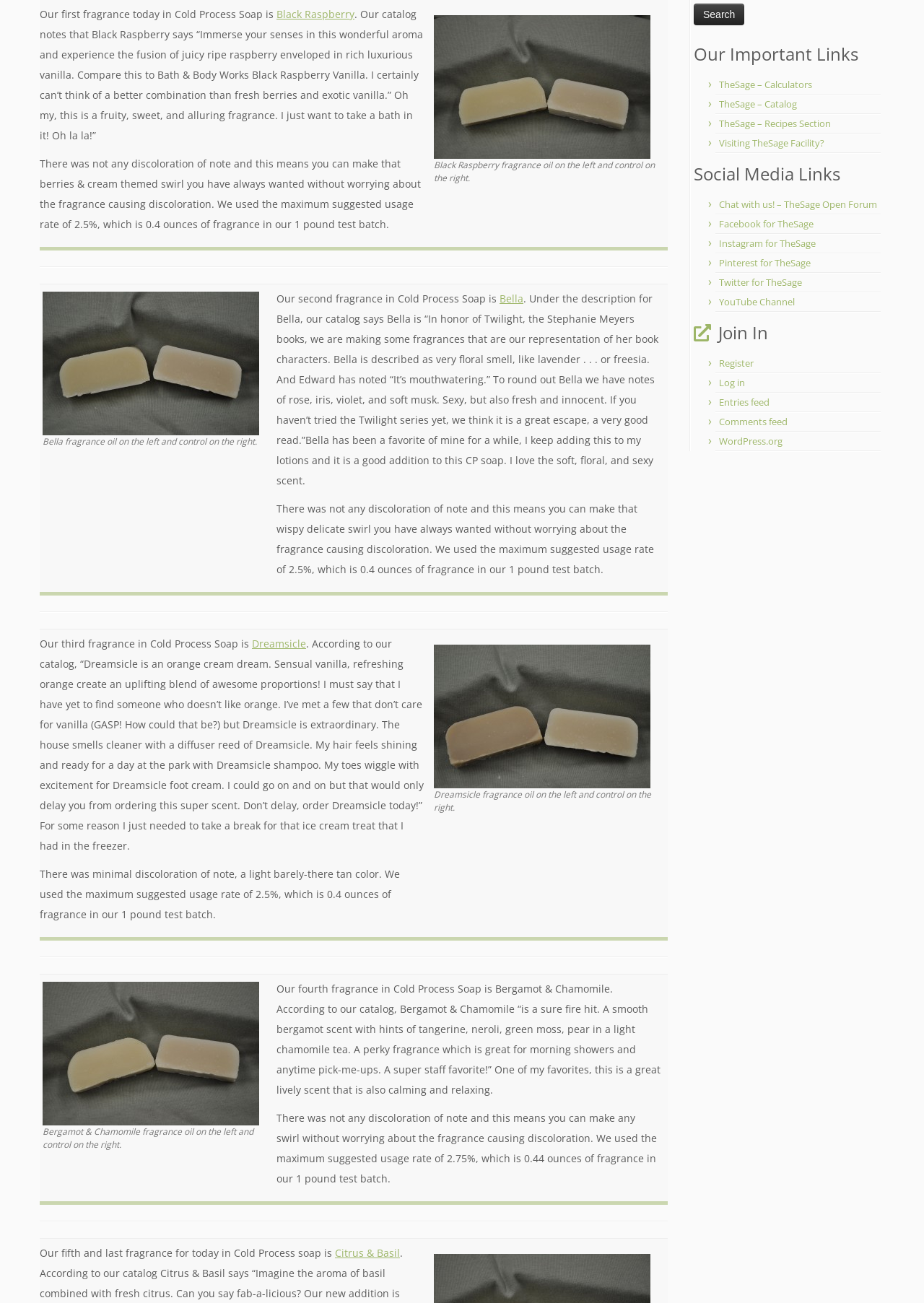Given the description "Twitter for TheSage", provide the bounding box coordinates of the corresponding UI element.

[0.778, 0.212, 0.868, 0.221]